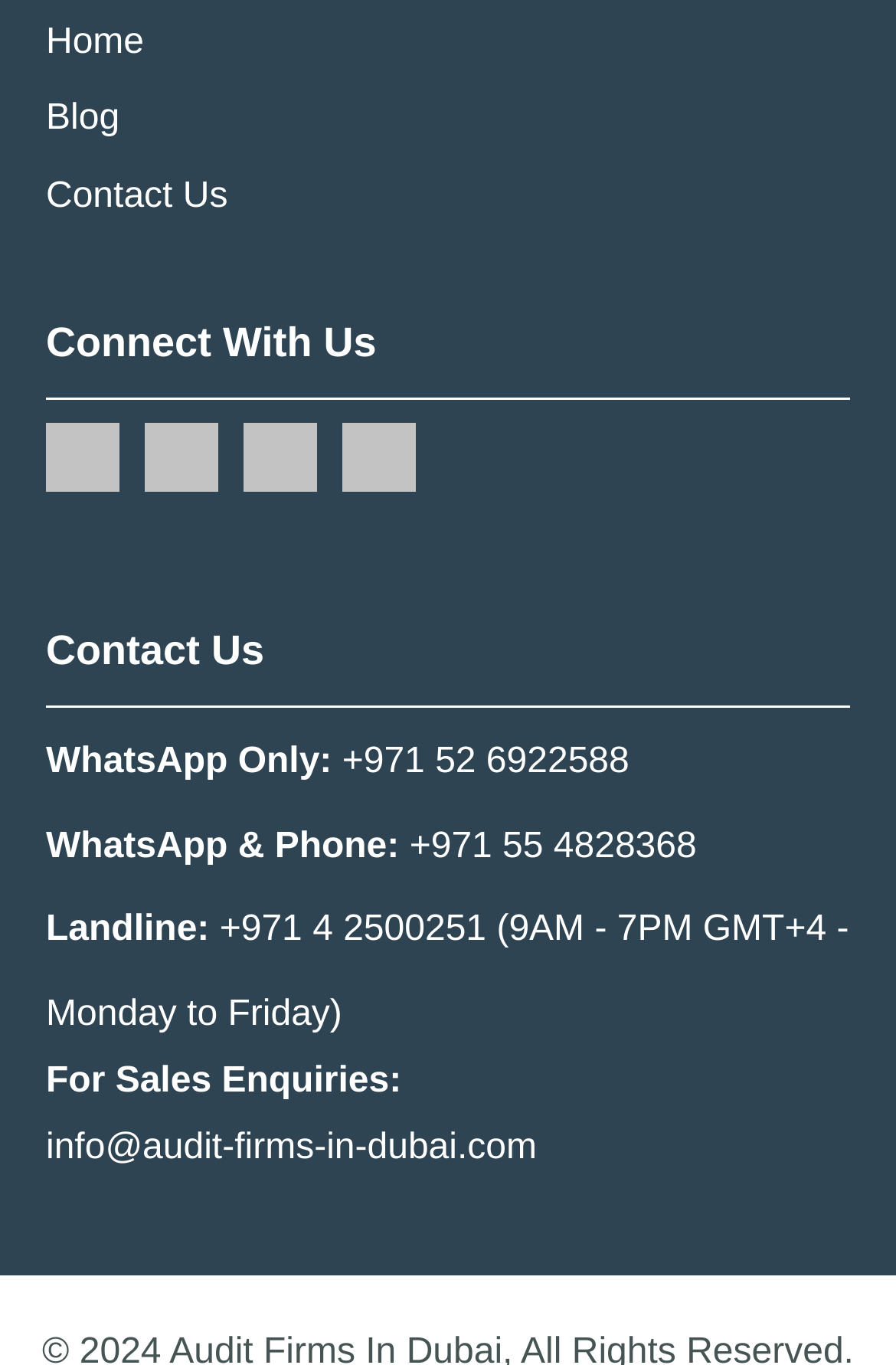Please specify the bounding box coordinates of the clickable region necessary for completing the following instruction: "Visit Facebook". The coordinates must consist of four float numbers between 0 and 1, i.e., [left, top, right, bottom].

[0.051, 0.338, 0.133, 0.367]